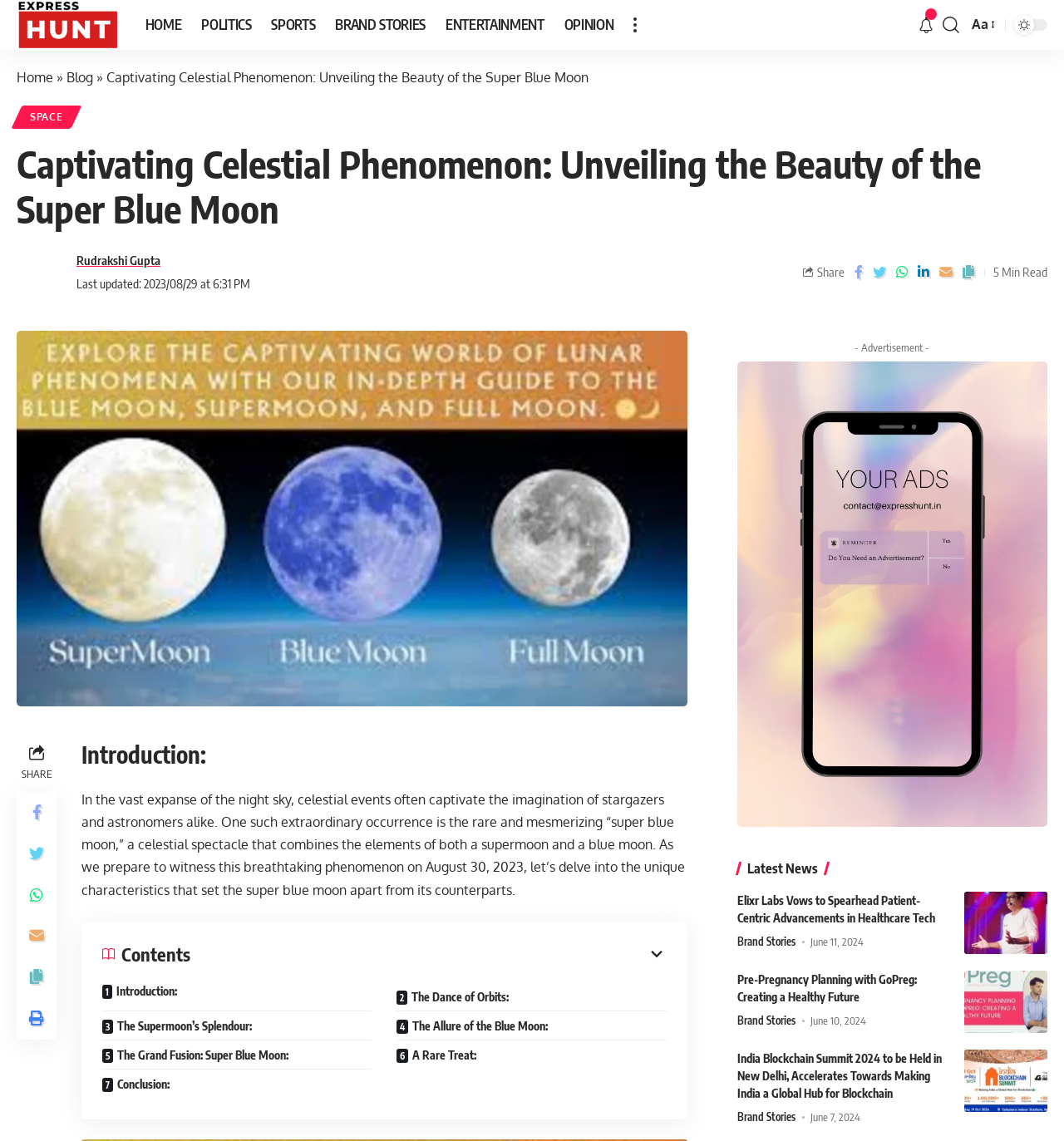Could you highlight the region that needs to be clicked to execute the instruction: "Read the article by Rudrakshi Gupta"?

[0.016, 0.217, 0.062, 0.261]